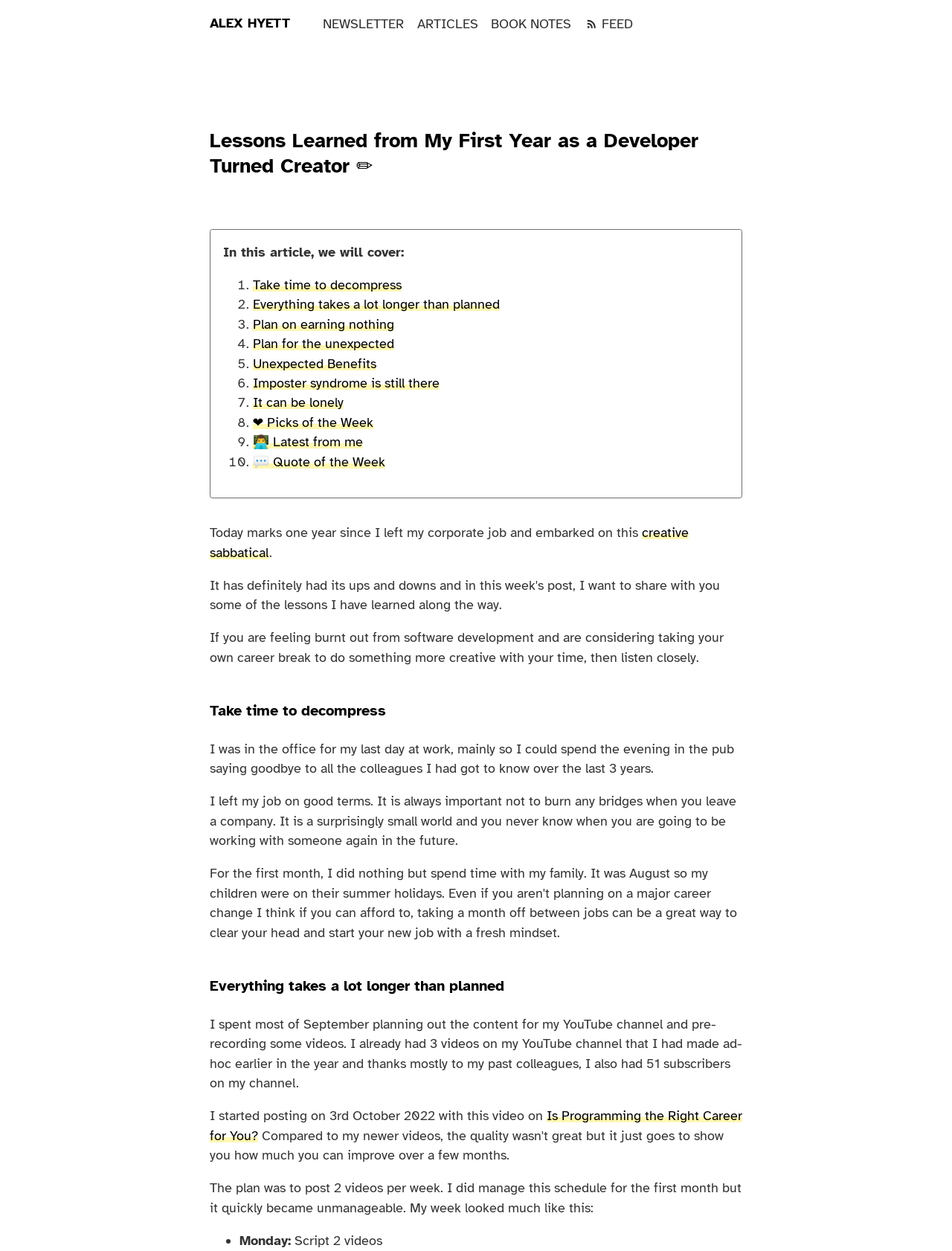Please analyze the image and give a detailed answer to the question:
What is the topic of the article?

The webpage contains an article with the heading 'Lessons Learned from My First Year as a Developer Turned Creator ✏️'. The article discusses the author's experiences and lessons learned from their first year as a developer turned creator.